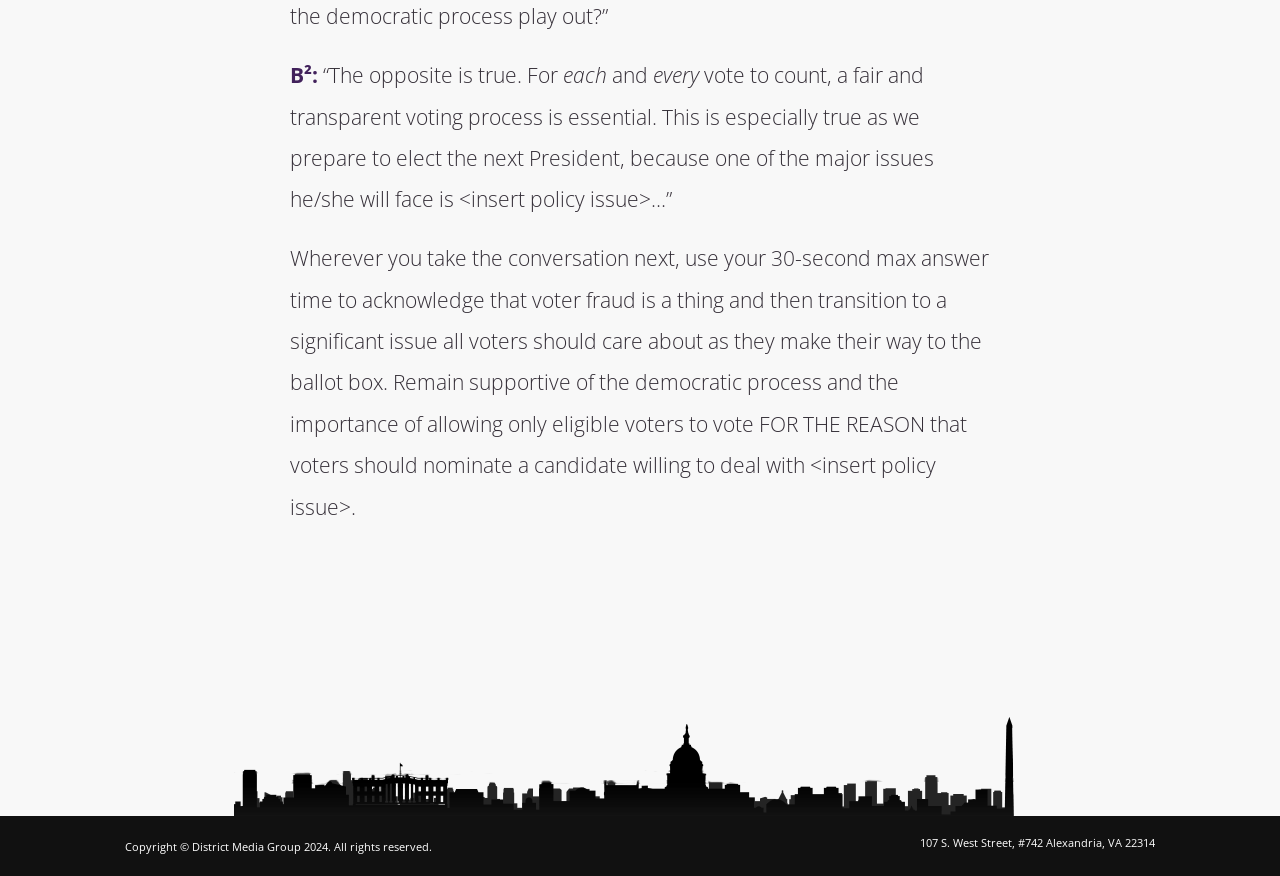Answer with a single word or phrase: 
What is the topic of discussion?

Voting process